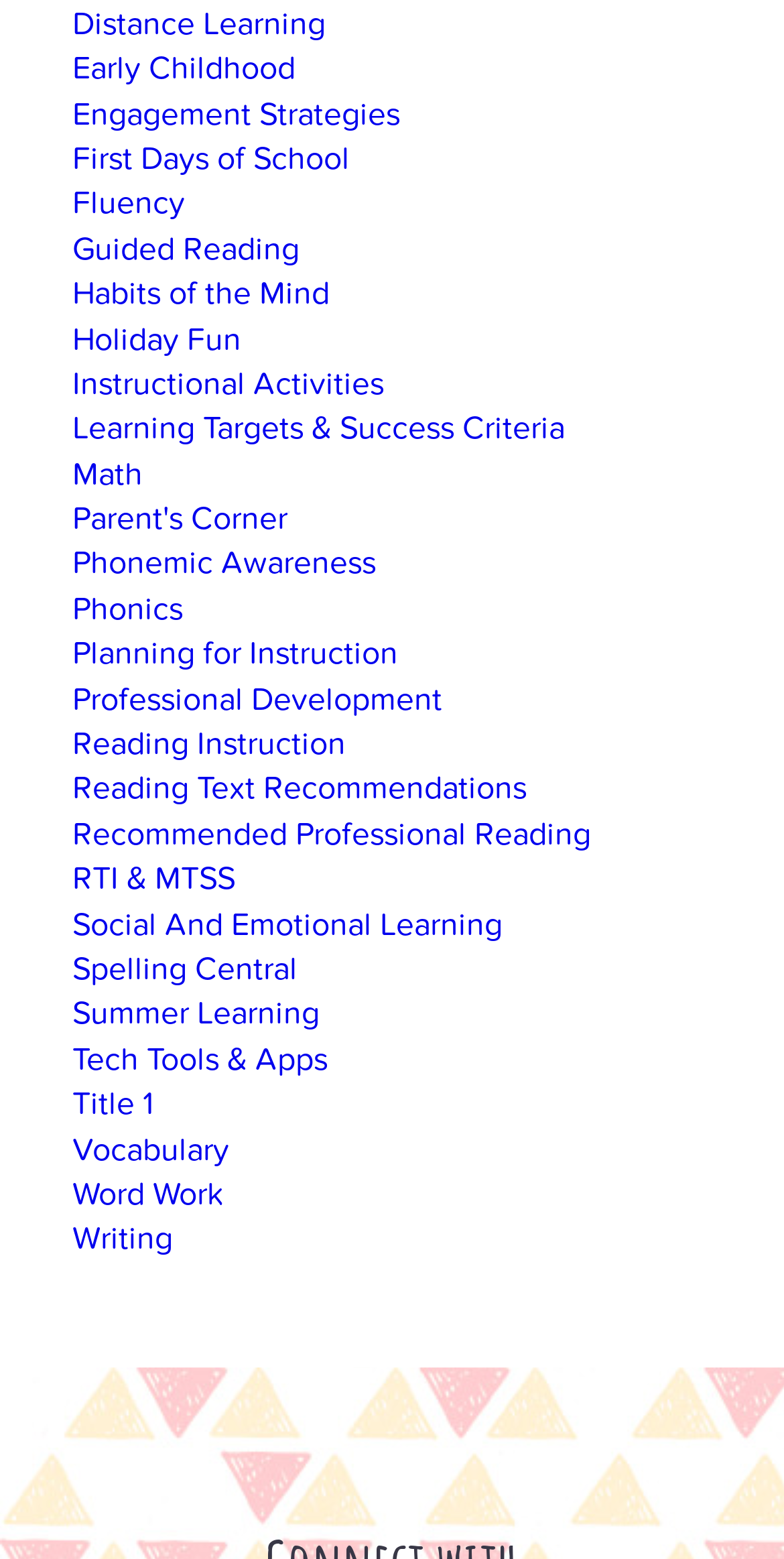Please provide the bounding box coordinates for the element that needs to be clicked to perform the following instruction: "Learn about Social And Emotional Learning". The coordinates should be given as four float numbers between 0 and 1, i.e., [left, top, right, bottom].

[0.092, 0.58, 0.641, 0.606]